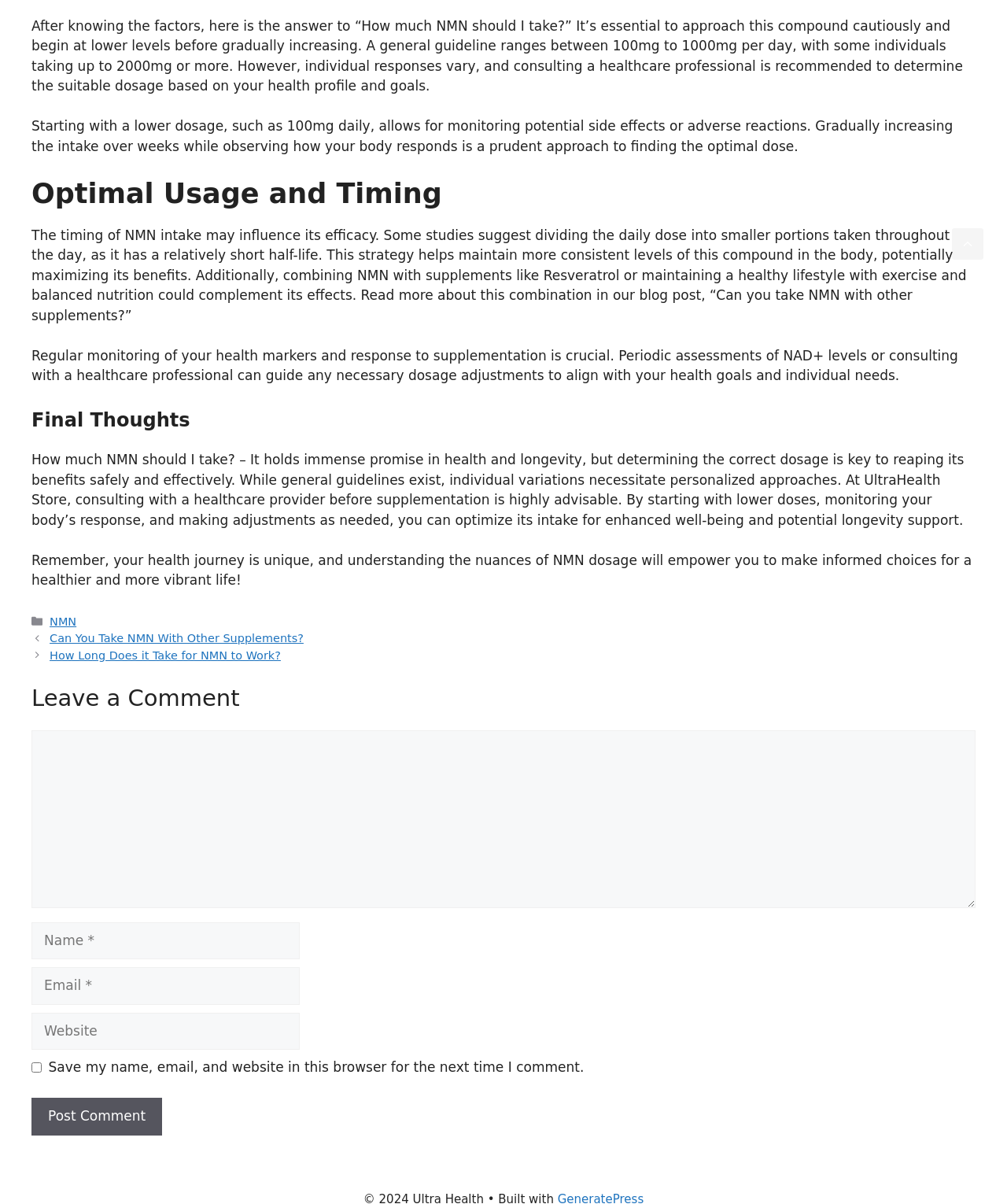Identify the bounding box coordinates for the element you need to click to achieve the following task: "Click the 'Scroll back to top' link". Provide the bounding box coordinates as four float numbers between 0 and 1, in the form [left, top, right, bottom].

[0.945, 0.19, 0.977, 0.216]